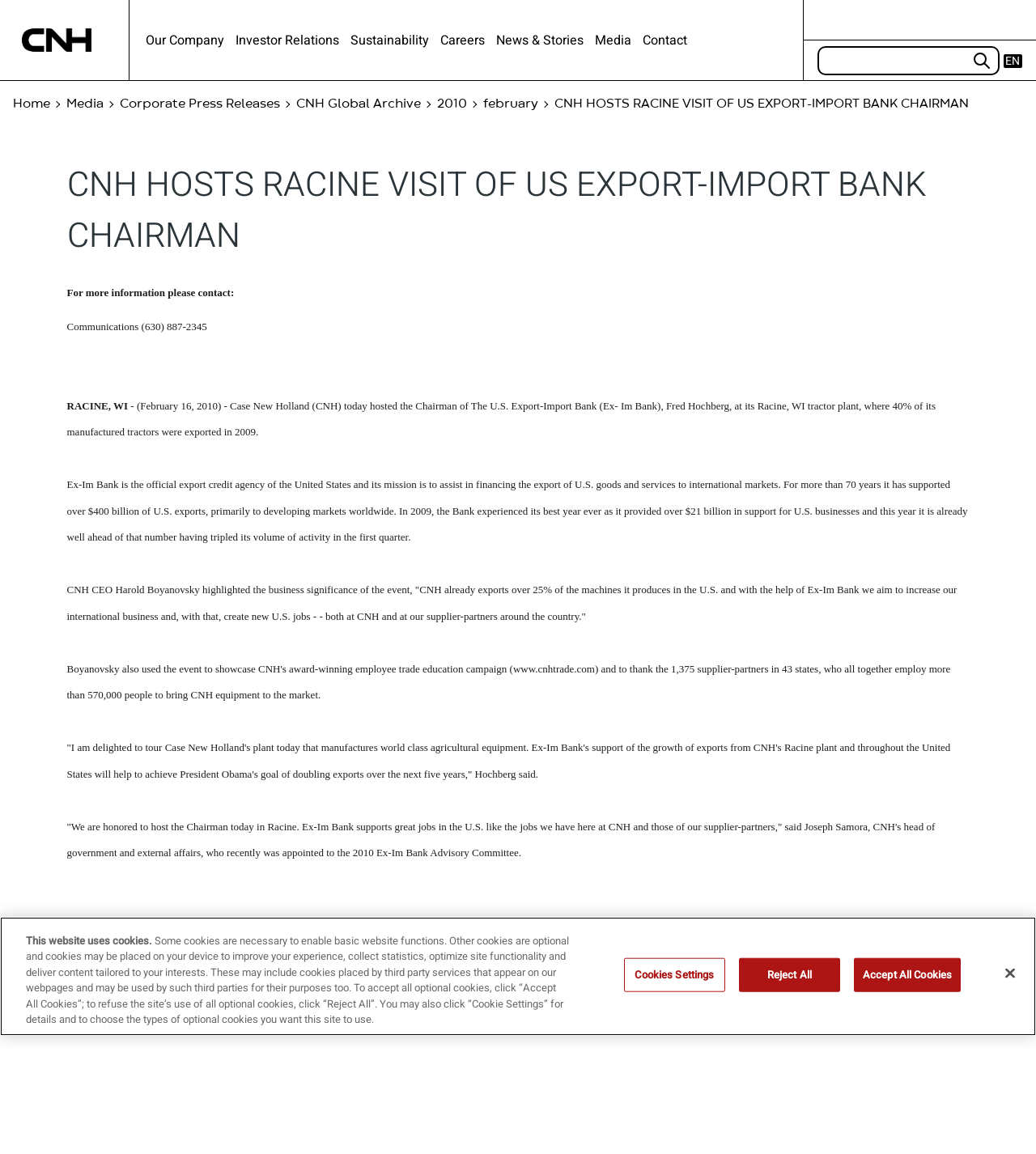Who is the CEO of CNH? Based on the image, give a response in one word or a short phrase.

Harold Boyanovsky